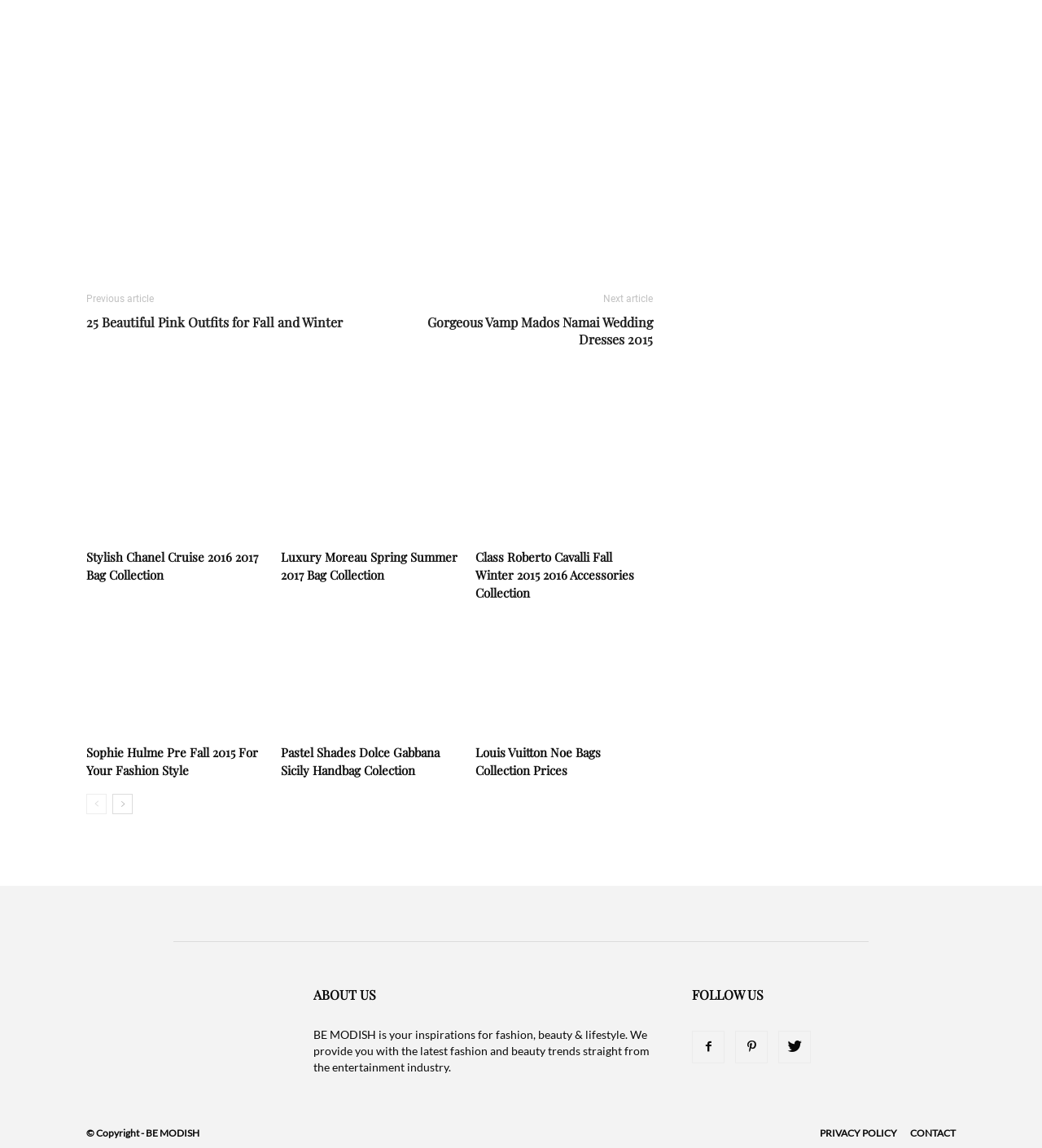Identify the bounding box coordinates necessary to click and complete the given instruction: "Read the 'Luxury Moreau Spring Summer 2017 Bag Collection' article".

[0.27, 0.478, 0.44, 0.51]